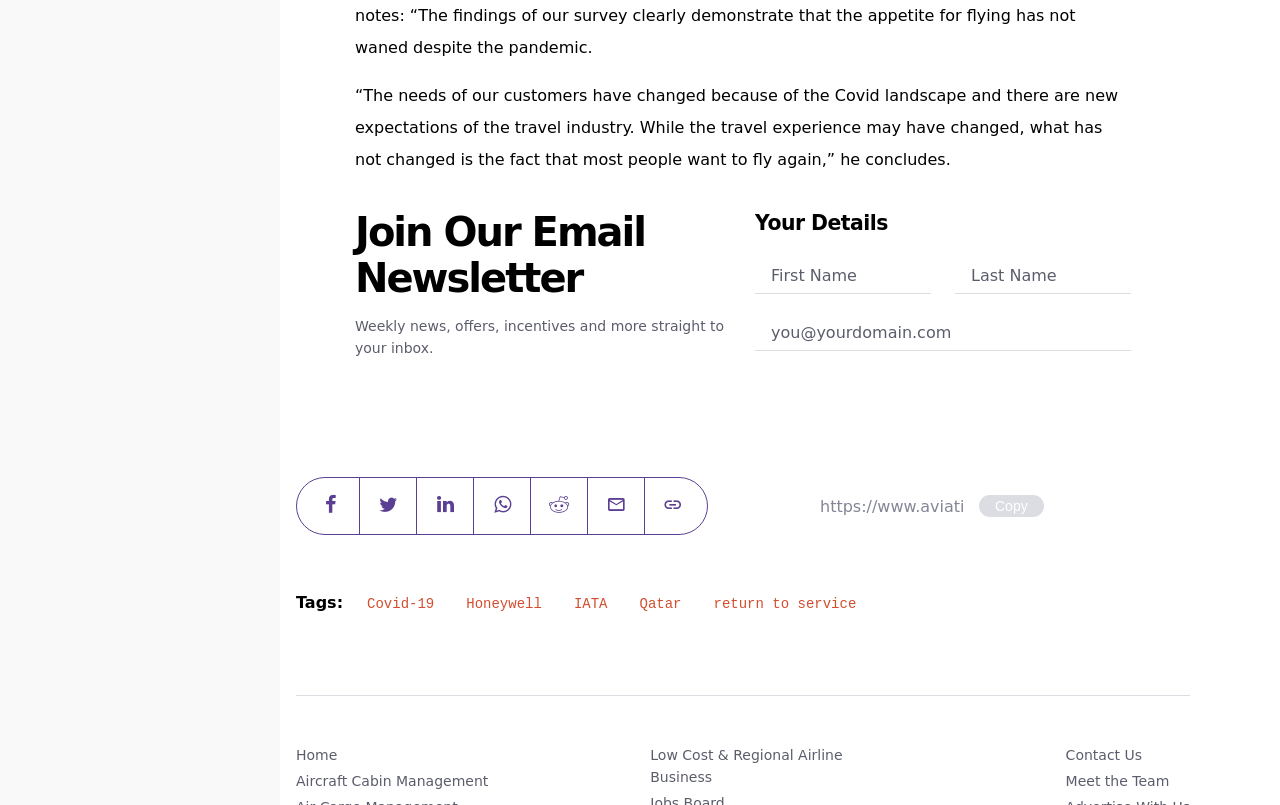Locate the UI element described as follows: "title="Copy link"". Return the bounding box coordinates as four float numbers between 0 and 1 in the order [left, top, right, bottom].

[0.504, 0.594, 0.548, 0.664]